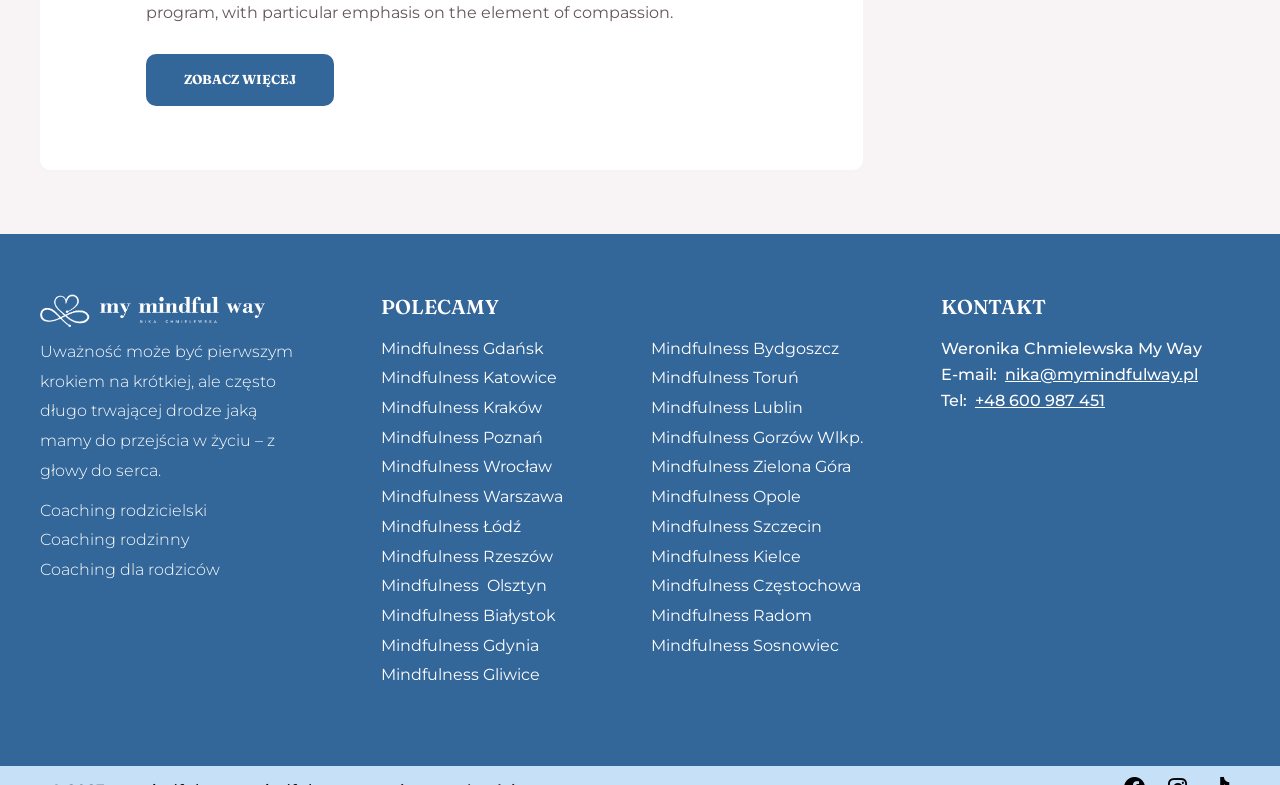Identify the bounding box coordinates of the region I need to click to complete this instruction: "Visit the 'Coaching rodzicielski' page".

[0.031, 0.638, 0.162, 0.662]